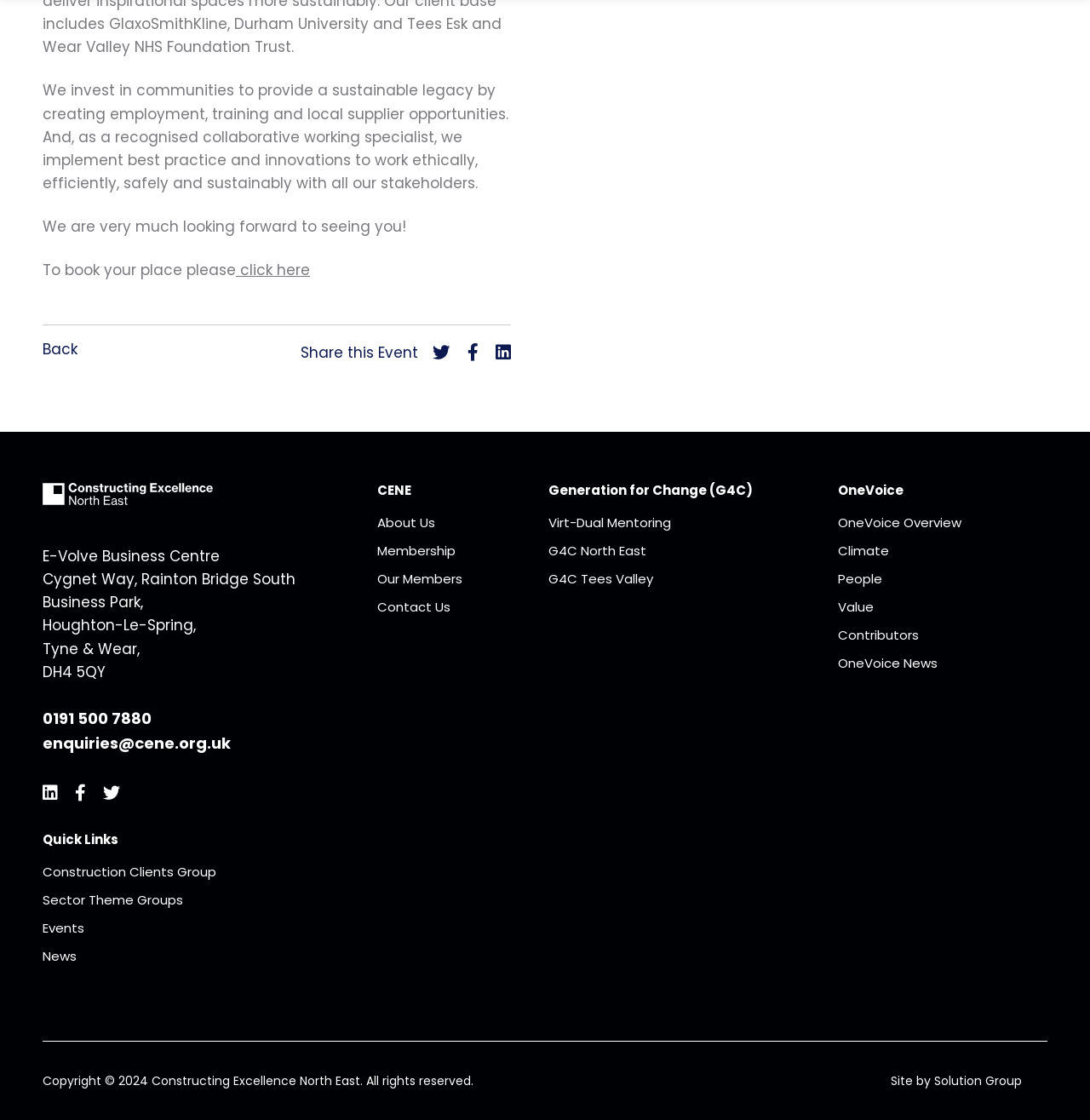Locate the bounding box coordinates for the element described below: "Contact Us". The coordinates must be four float values between 0 and 1, formatted as [left, top, right, bottom].

[0.346, 0.534, 0.414, 0.55]